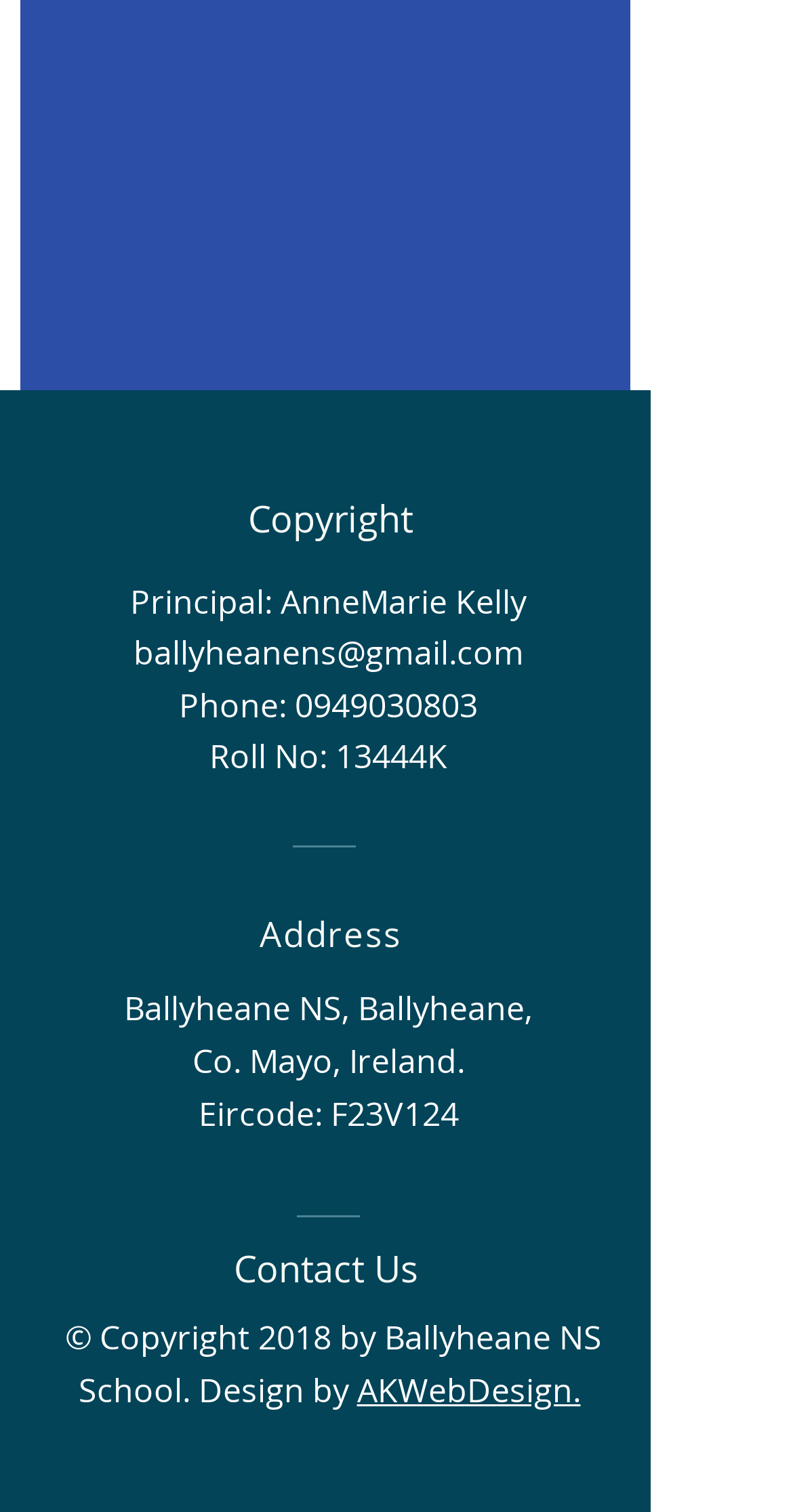Given the webpage screenshot, identify the bounding box of the UI element that matches this description: "AKWebDesign.".

[0.45, 0.904, 0.732, 0.934]